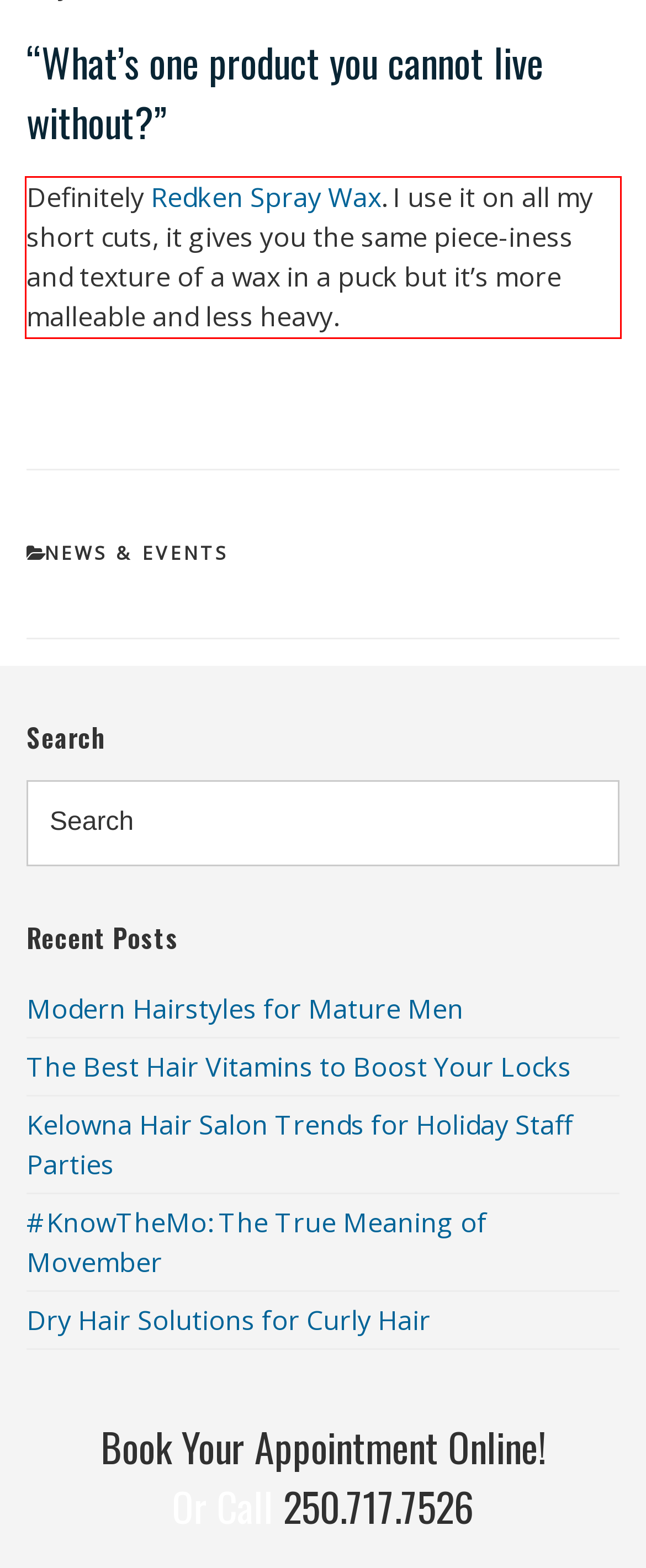You are given a screenshot with a red rectangle. Identify and extract the text within this red bounding box using OCR.

Definitely Redken Spray Wax. I use it on all my short cuts, it gives you the same piece-iness and texture of a wax in a puck but it’s more malleable and less heavy.